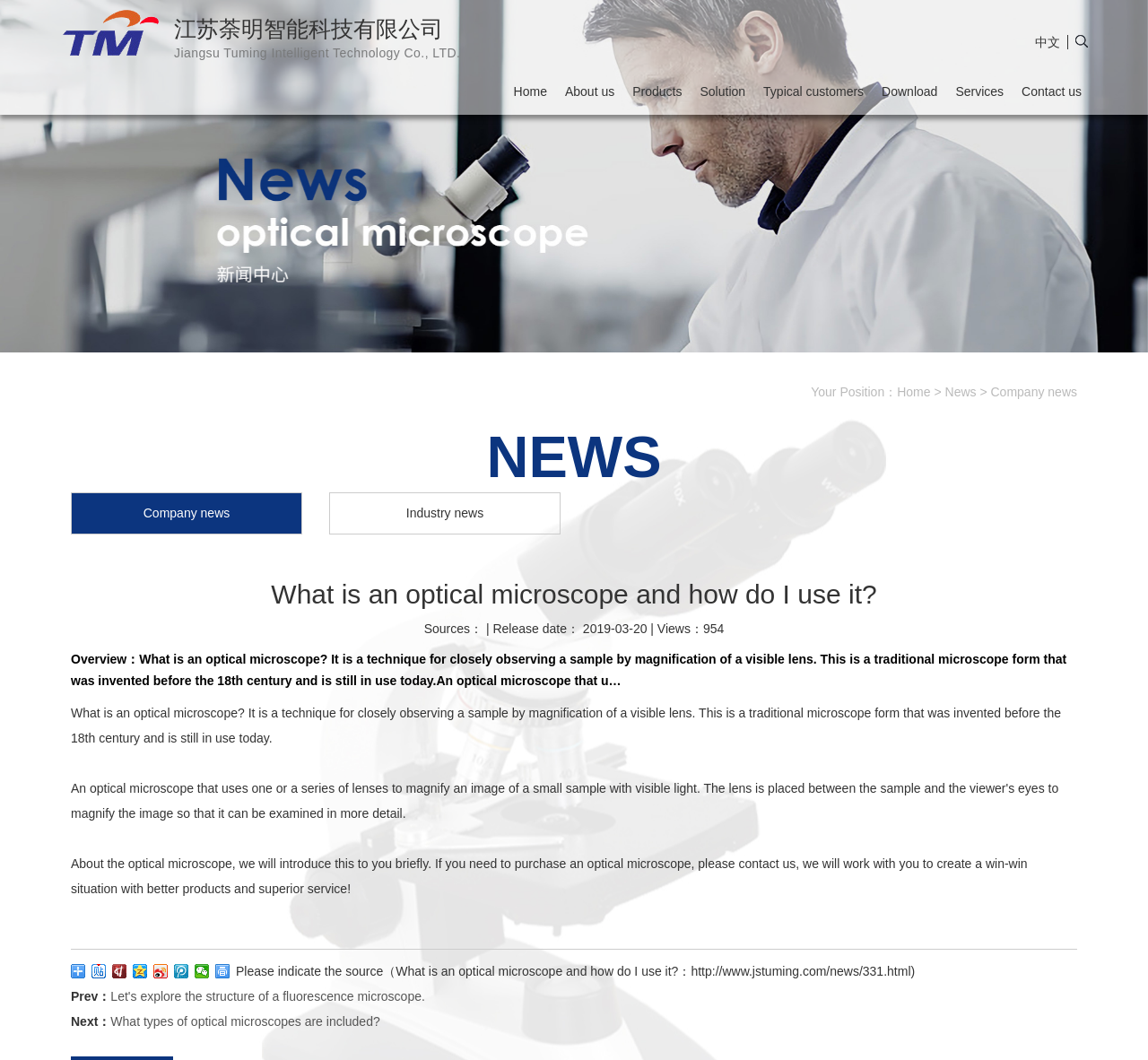Extract the bounding box coordinates for the HTML element that matches this description: "Company news". The coordinates should be four float numbers between 0 and 1, i.e., [left, top, right, bottom].

[0.863, 0.363, 0.938, 0.377]